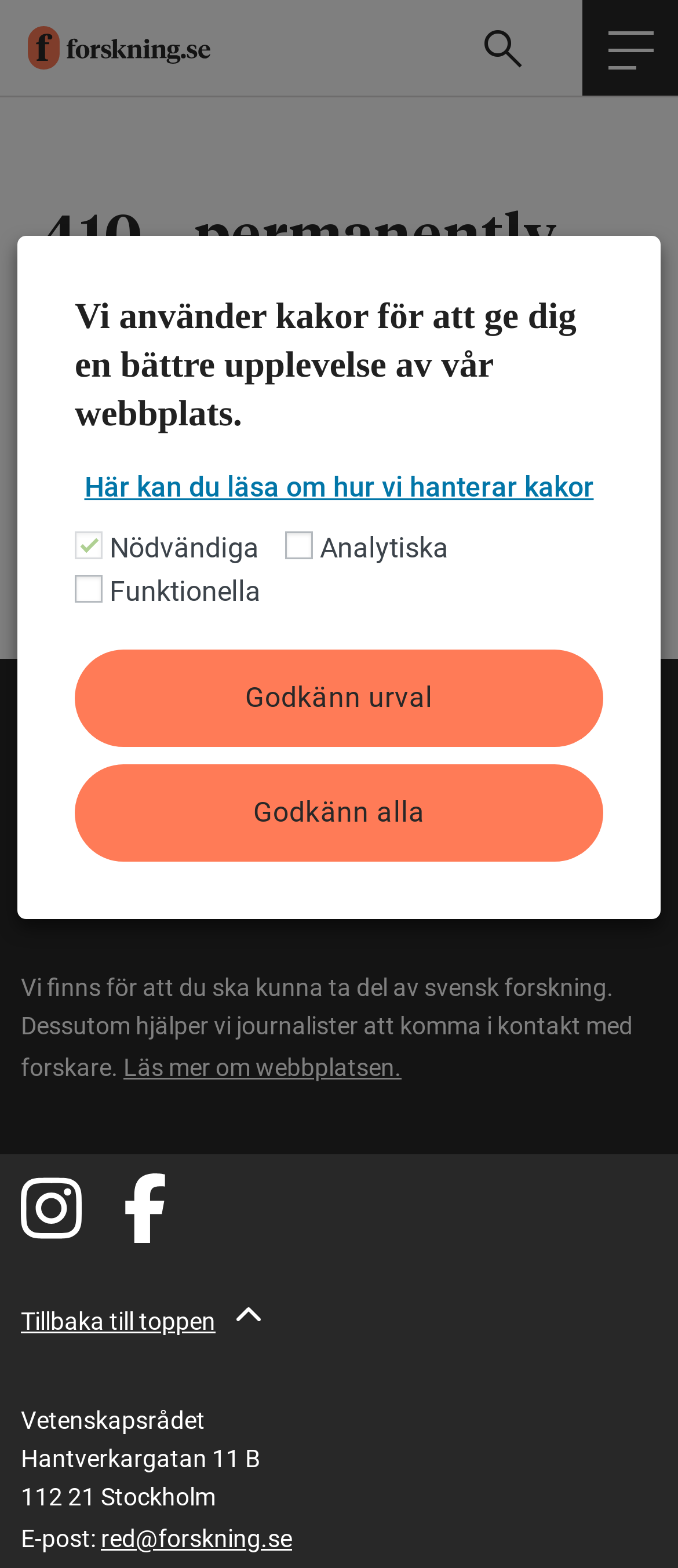Highlight the bounding box coordinates of the element that should be clicked to carry out the following instruction: "Learn more about the website". The coordinates must be given as four float numbers ranging from 0 to 1, i.e., [left, top, right, bottom].

[0.182, 0.671, 0.592, 0.689]